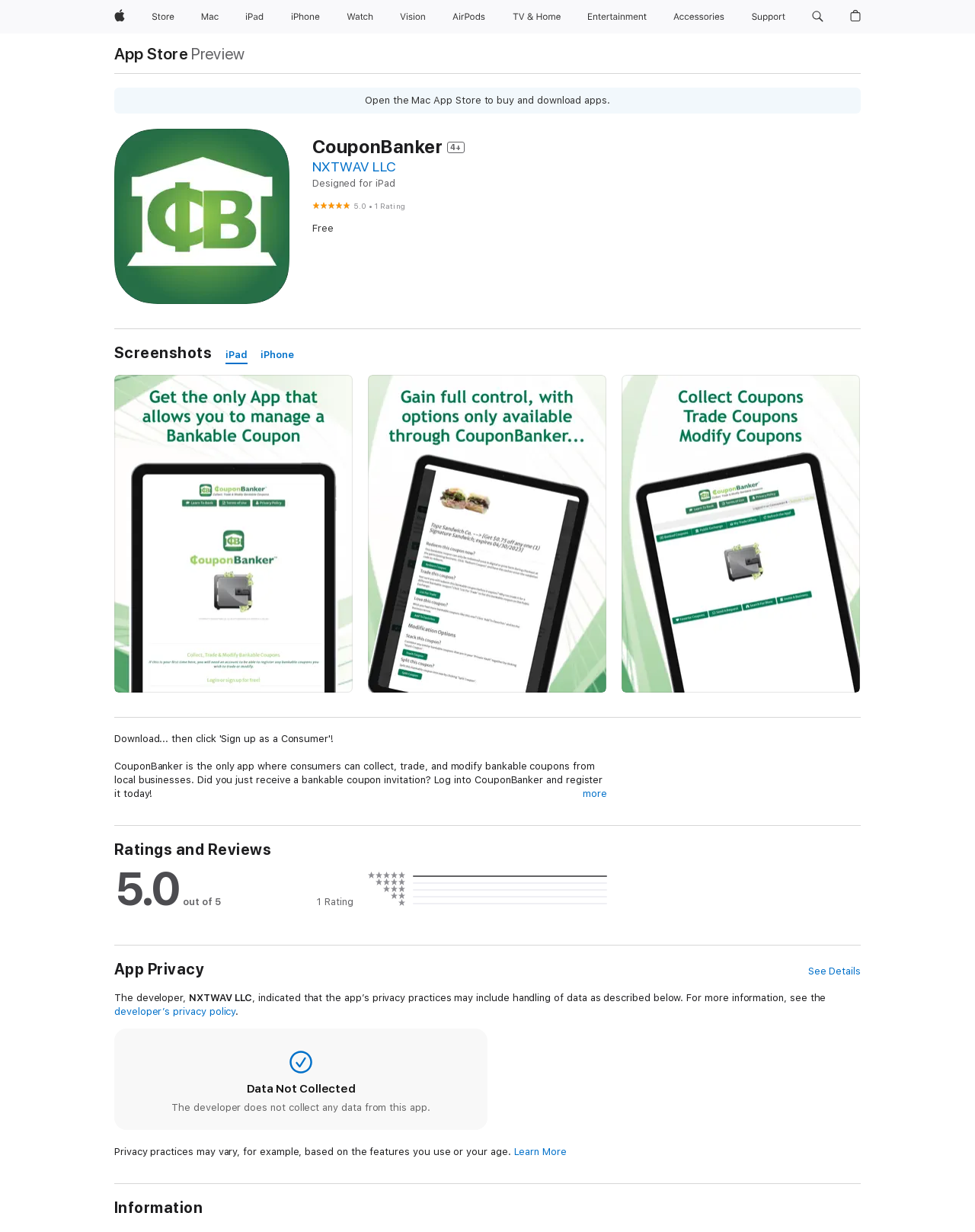Locate the bounding box coordinates of the element that should be clicked to fulfill the instruction: "Learn more about Screenshots".

[0.117, 0.279, 0.217, 0.294]